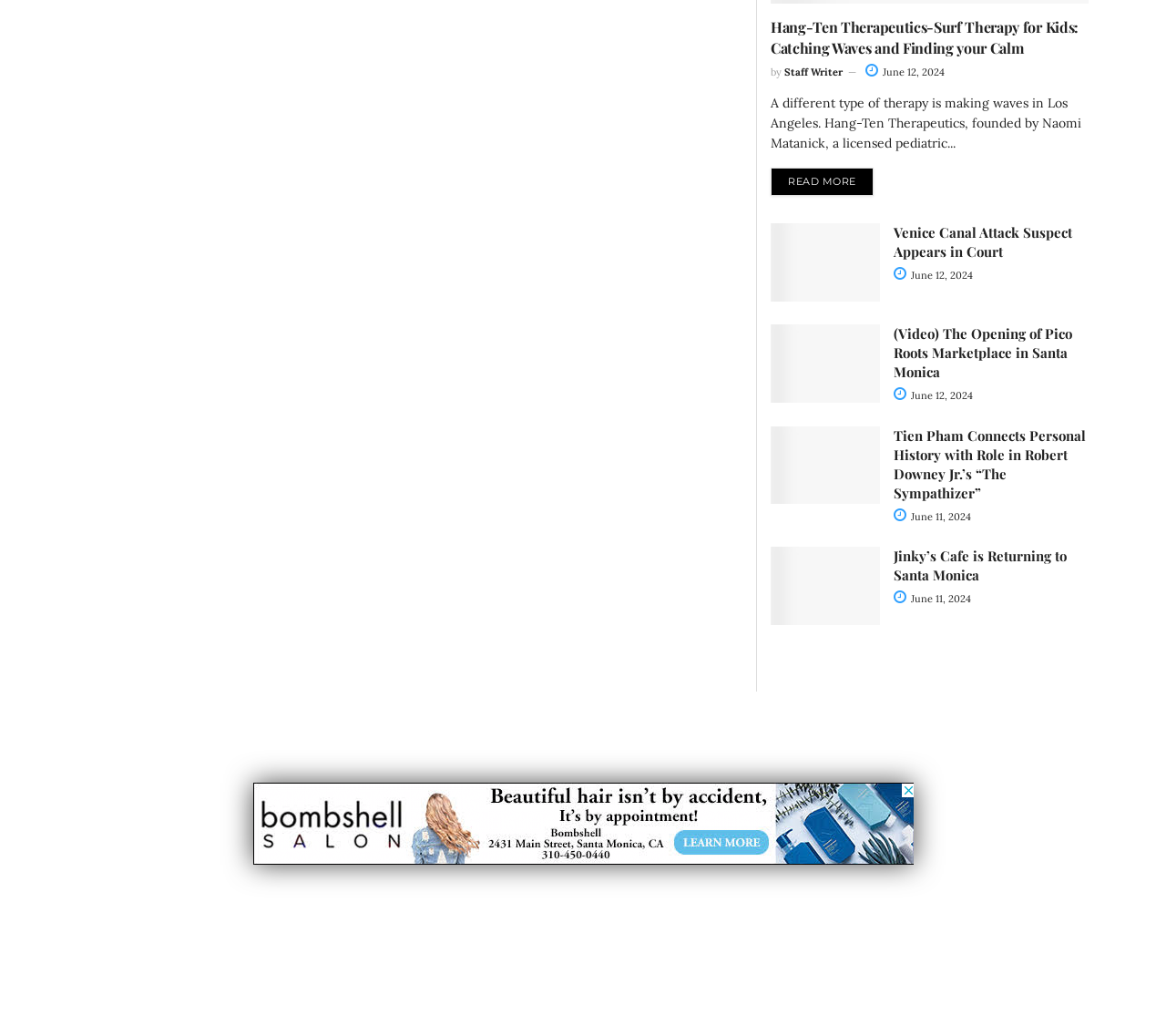Determine the bounding box coordinates of the element's region needed to click to follow the instruction: "View the article about Venice Canal Attack Suspect". Provide these coordinates as four float numbers between 0 and 1, formatted as [left, top, right, bottom].

[0.661, 0.216, 0.755, 0.291]